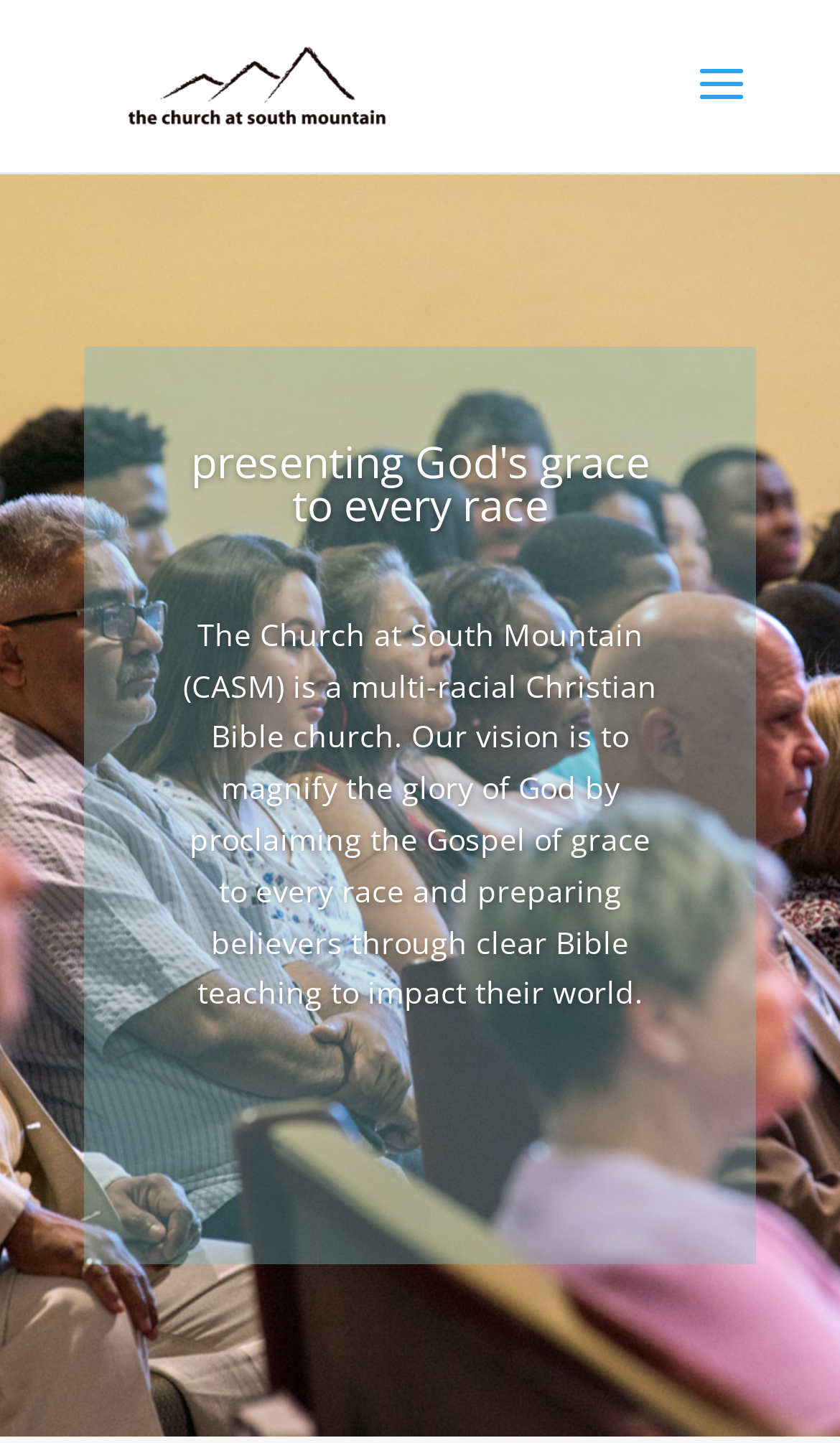Given the webpage screenshot and the description, determine the bounding box coordinates (top-left x, top-left y, bottom-right x, bottom-right y) that define the location of the UI element matching this description: alt="CASM"

[0.11, 0.043, 0.51, 0.071]